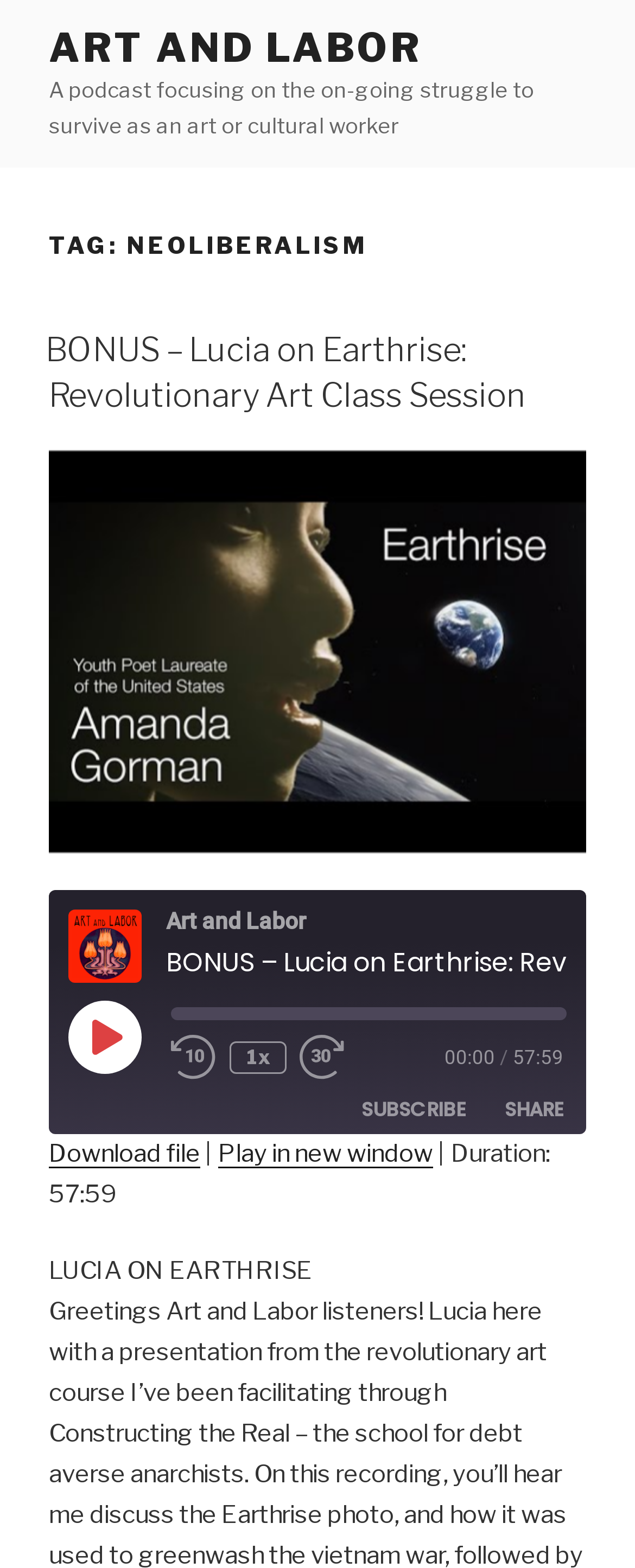Please provide a detailed answer to the question below by examining the image:
What is the title of the podcast?

The title of the podcast can be found in the link element with the text 'ART AND LABOR' at the top of the webpage.